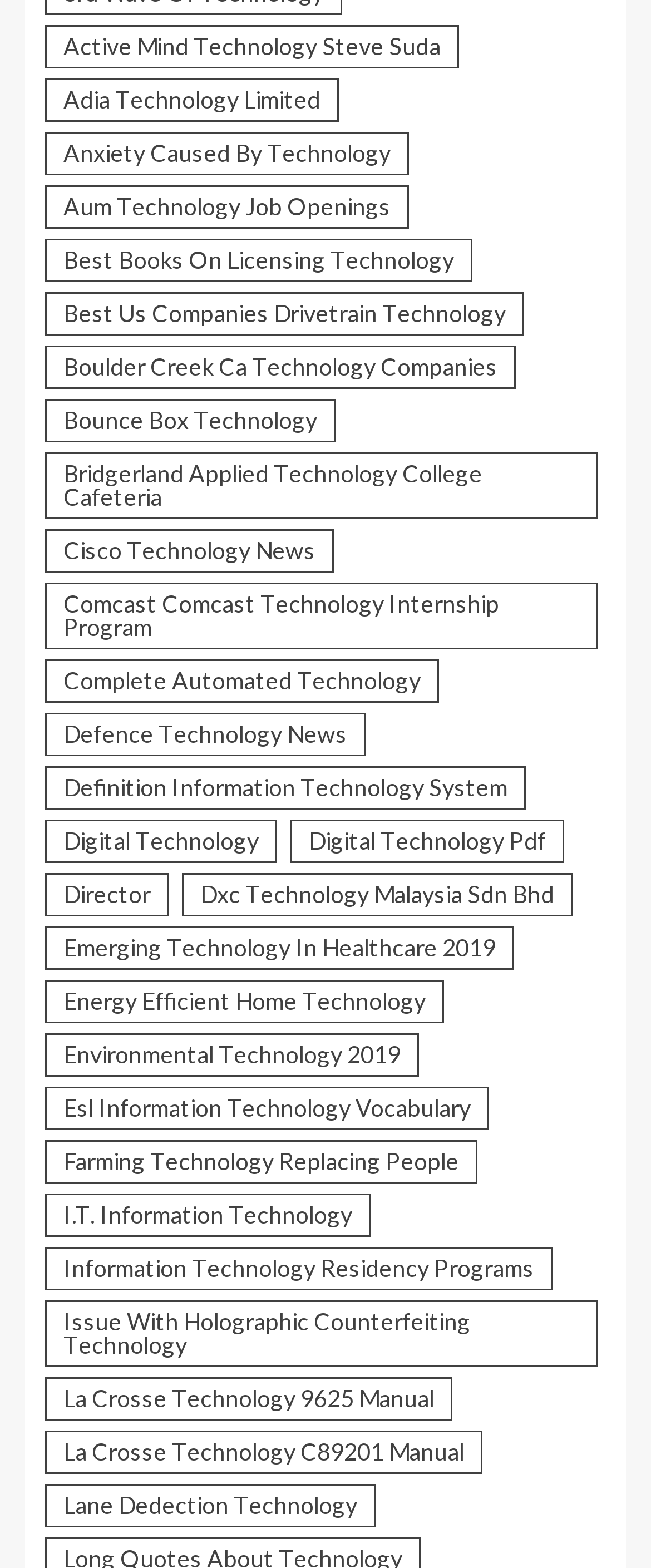Can you find the bounding box coordinates of the area I should click to execute the following instruction: "View Active Mind Technology Steve Suda"?

[0.069, 0.015, 0.705, 0.043]